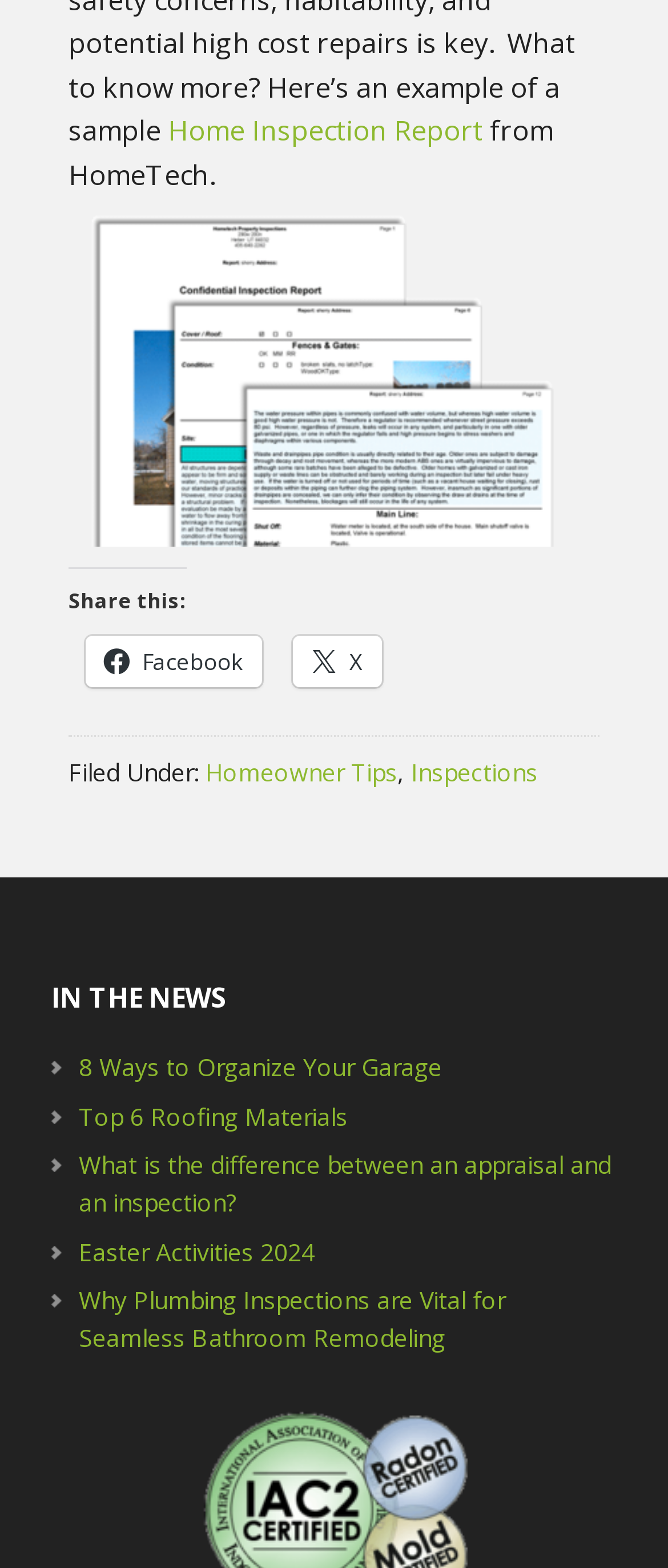Highlight the bounding box coordinates of the region I should click on to meet the following instruction: "Click on Home Inspection Report".

[0.251, 0.071, 0.723, 0.096]